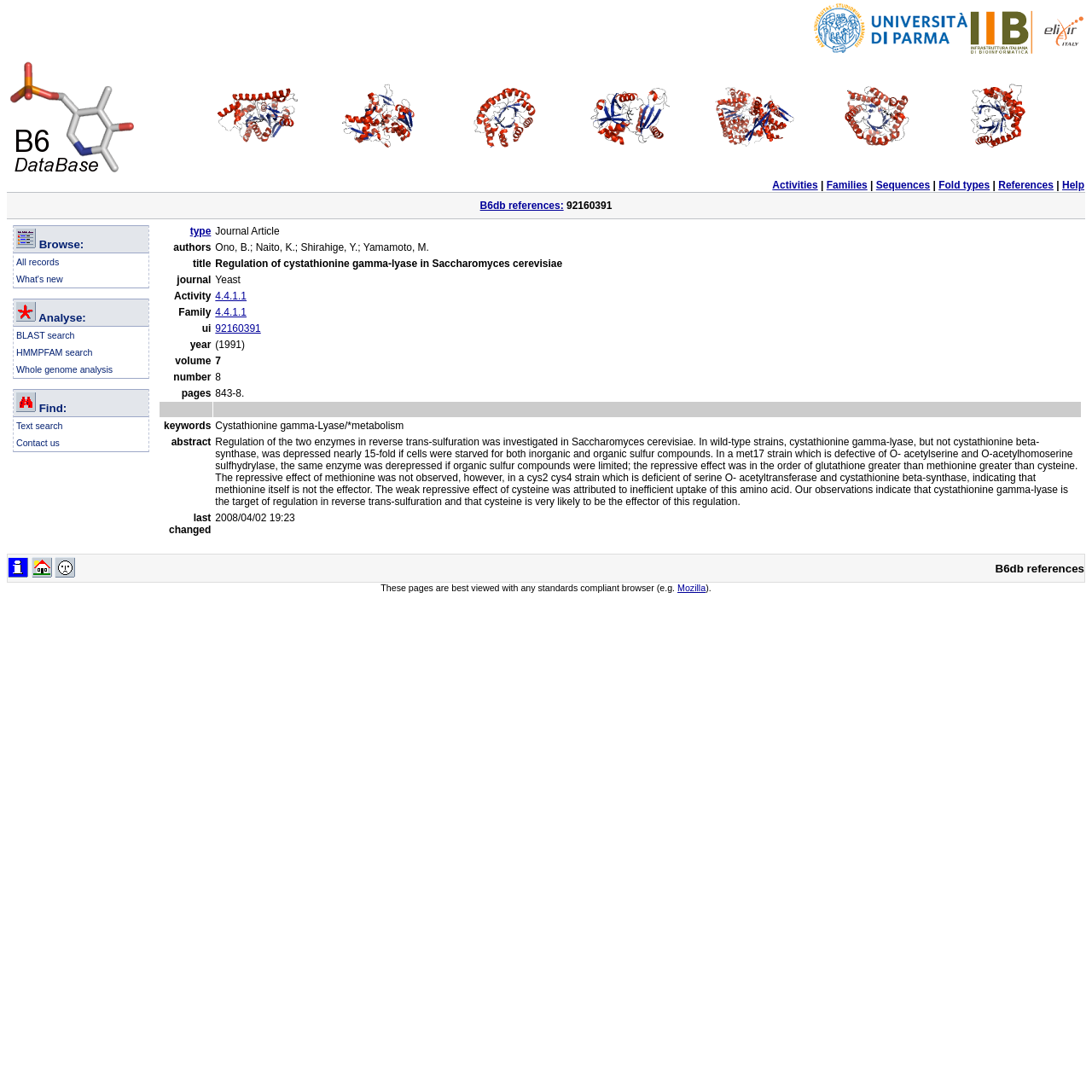Could you determine the bounding box coordinates of the clickable element to complete the instruction: "Click on the 'Activities' link"? Provide the coordinates as four float numbers between 0 and 1, i.e., [left, top, right, bottom].

[0.707, 0.164, 0.749, 0.175]